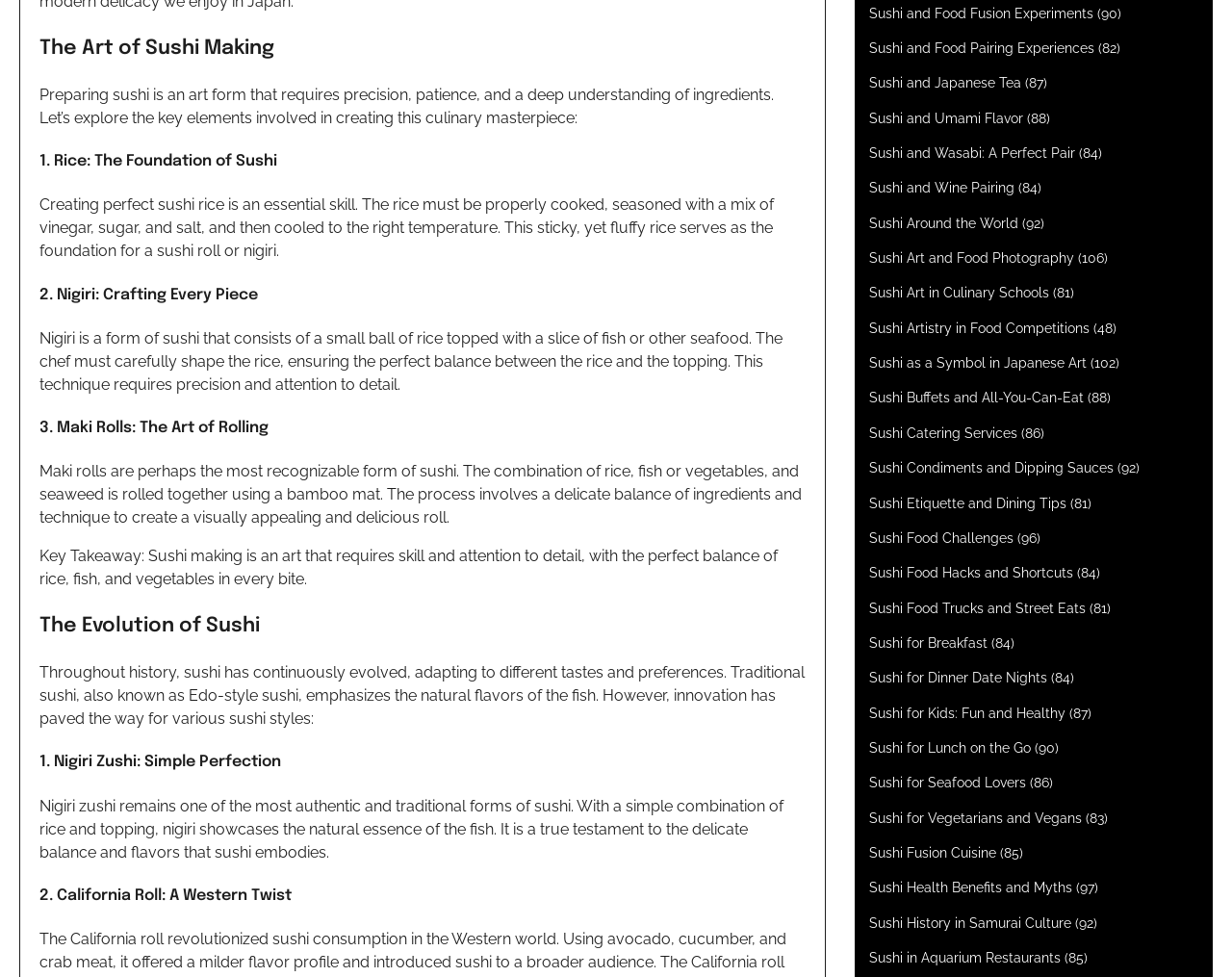Determine the bounding box coordinates of the clickable region to follow the instruction: "Contact the blogger via email".

None